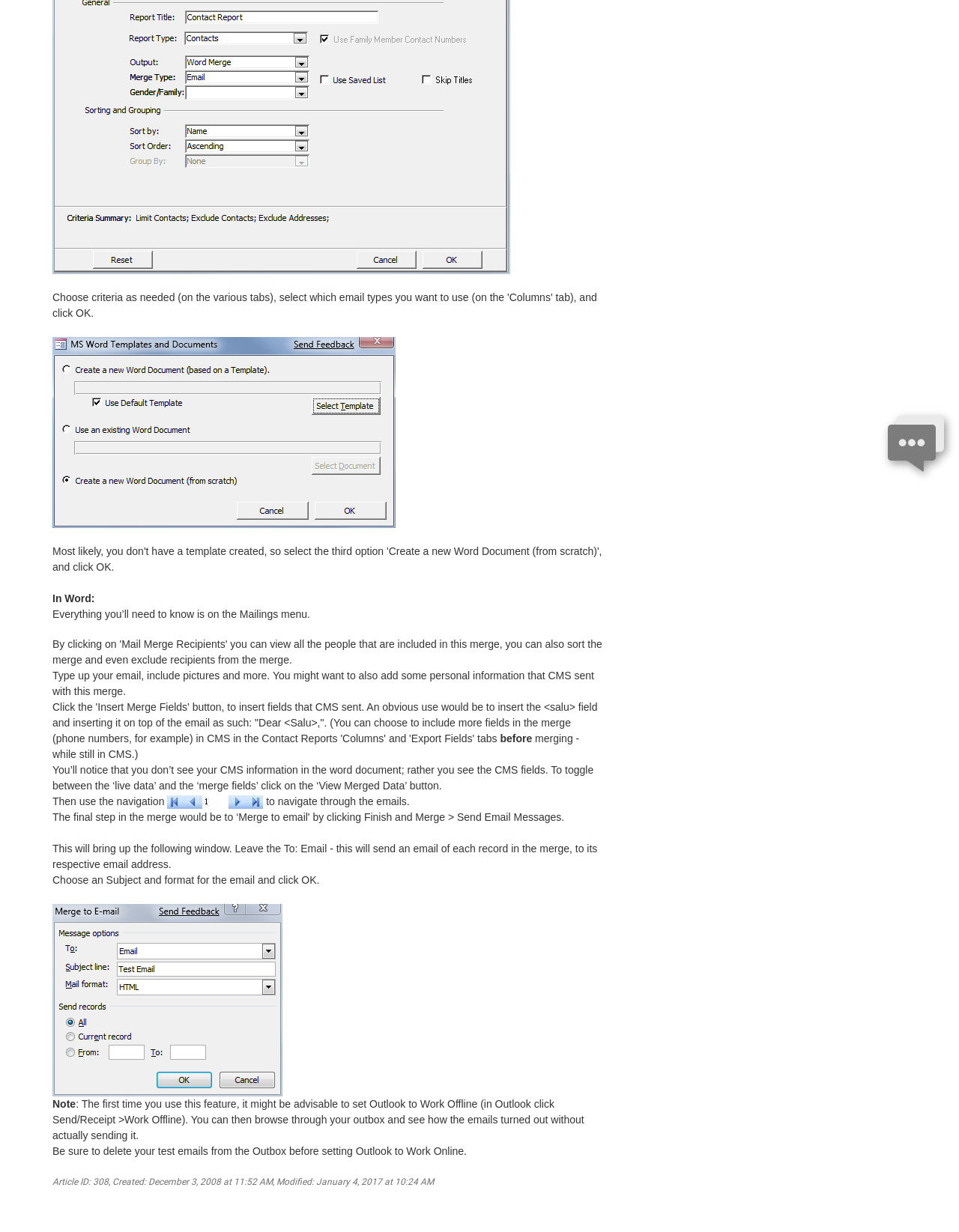Given the element description title="Leave us a message!", identify the bounding box coordinates for the UI element on the webpage screenshot. The format should be (top-left x, top-left y, bottom-right x, bottom-right y), with values between 0 and 1.

[0.926, 0.355, 0.984, 0.364]